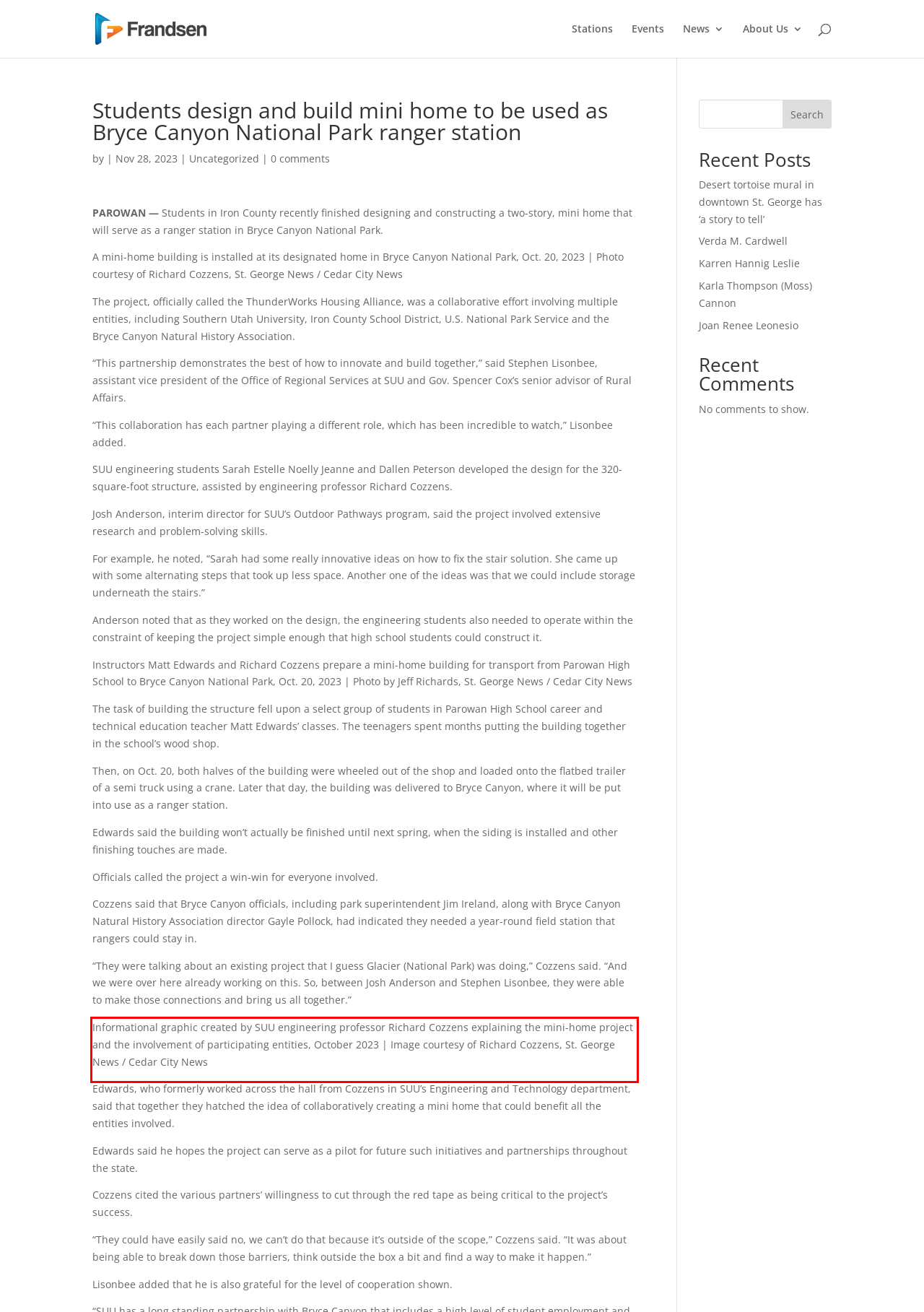With the provided screenshot of a webpage, locate the red bounding box and perform OCR to extract the text content inside it.

Informational graphic created by SUU engineering professor Richard Cozzens explaining the mini-home project and the involvement of participating entities, October 2023 | Image courtesy of Richard Cozzens, St. George News / Cedar City News